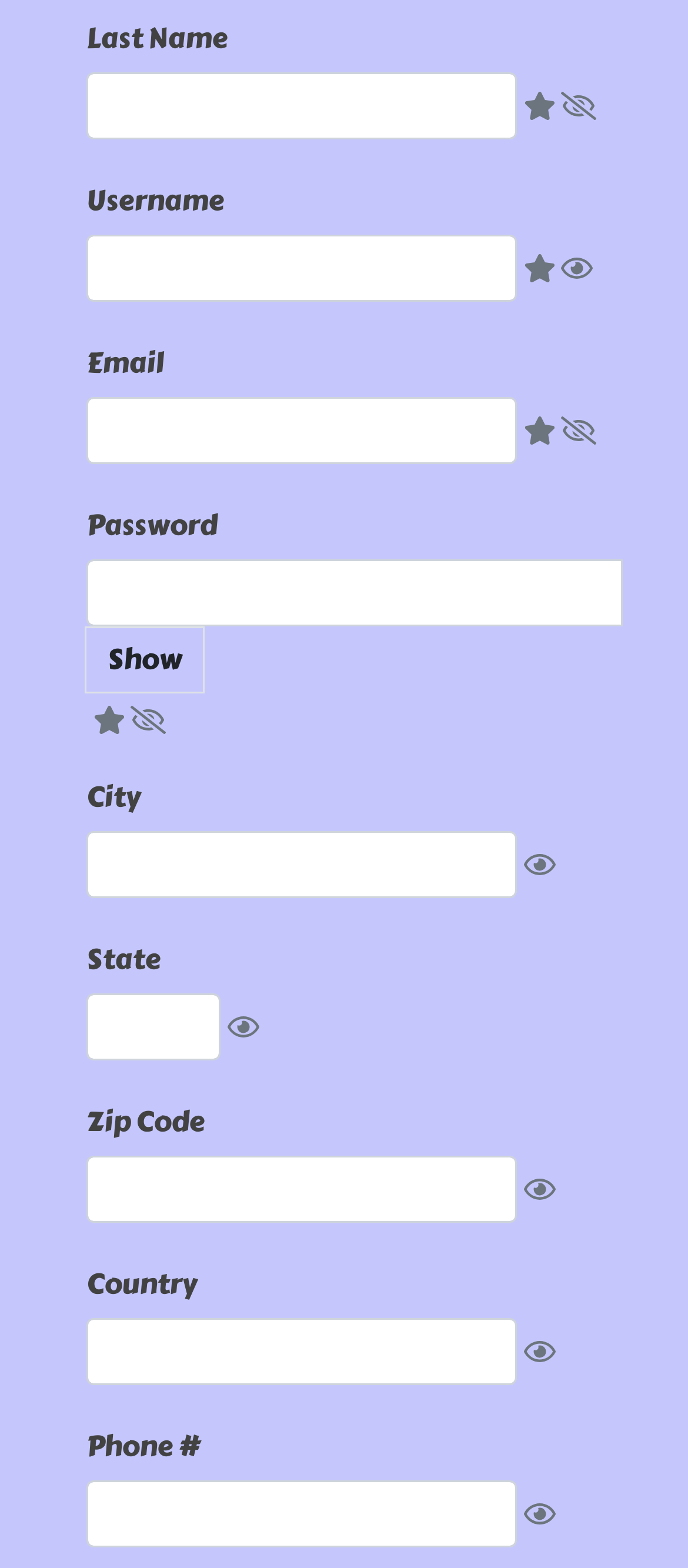How many address fields are there?
Please give a detailed and elaborate answer to the question based on the image.

There are 5 address fields: 'City', 'State', 'Zip Code', 'Country', and they are all part of the form, indicating that the user needs to fill in their address information.